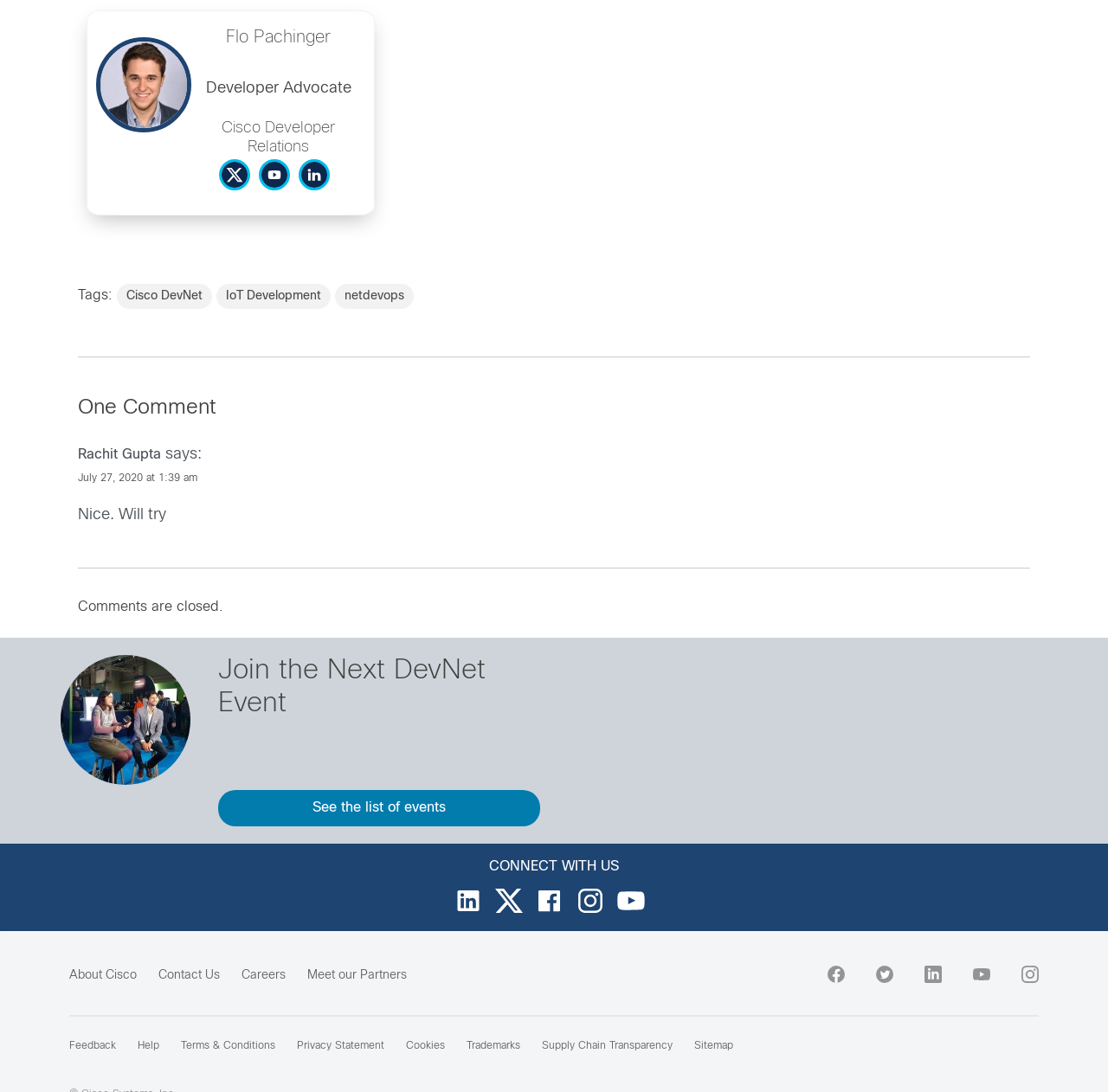Given the element description See the list of events, specify the bounding box coordinates of the corresponding UI element in the format (top-left x, top-left y, bottom-right x, bottom-right y). All values must be between 0 and 1.

[0.197, 0.723, 0.488, 0.757]